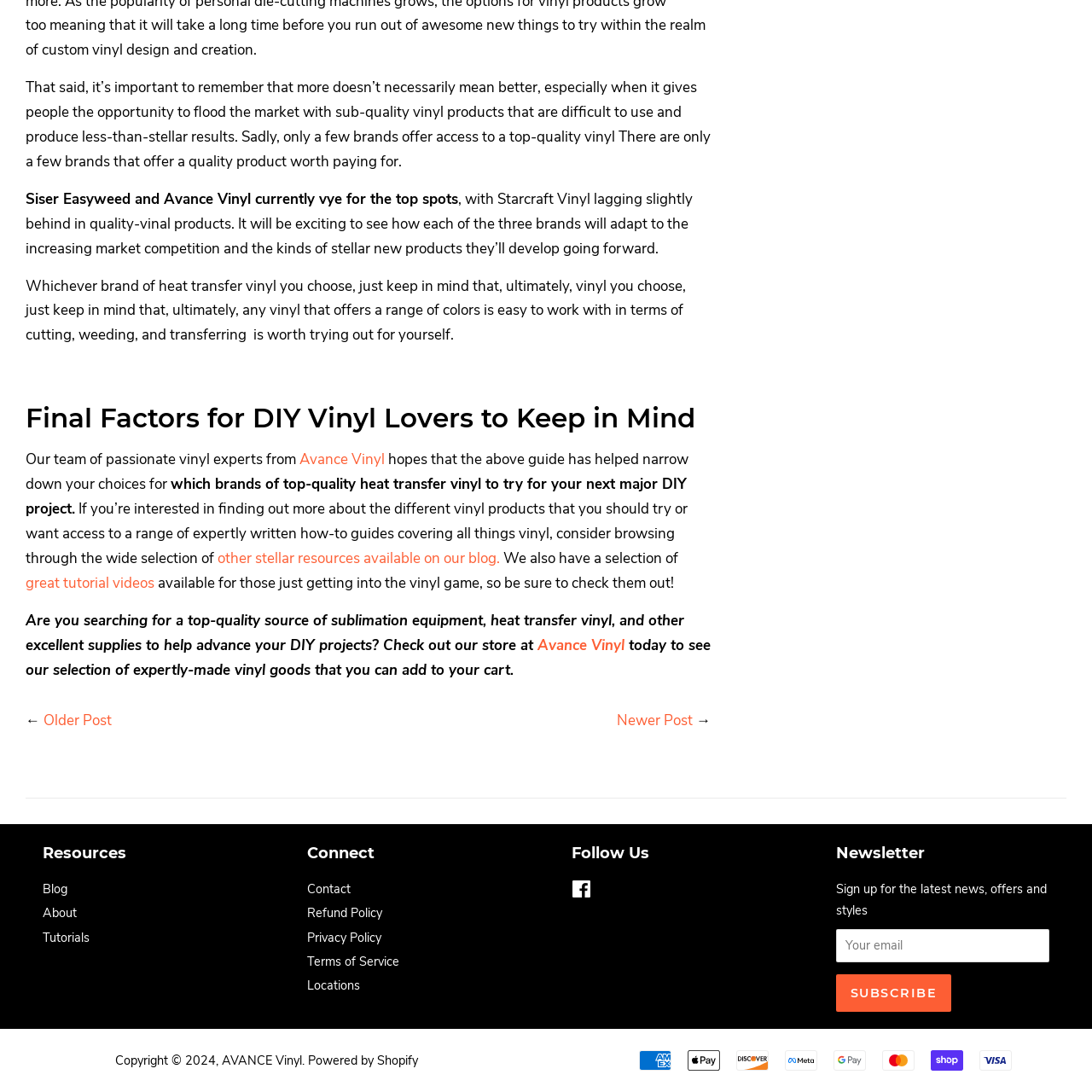From the webpage screenshot, identify the region described by Contact. Provide the bounding box coordinates as (top-left x, top-left y, bottom-right x, bottom-right y), with each value being a floating point number between 0 and 1.

[0.281, 0.806, 0.321, 0.822]